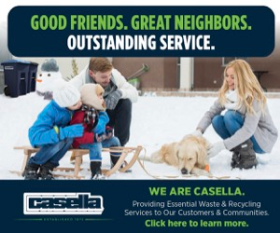Please provide a brief answer to the following inquiry using a single word or phrase:
What is the purpose of the message below the family?

To highlight Casella's commitment